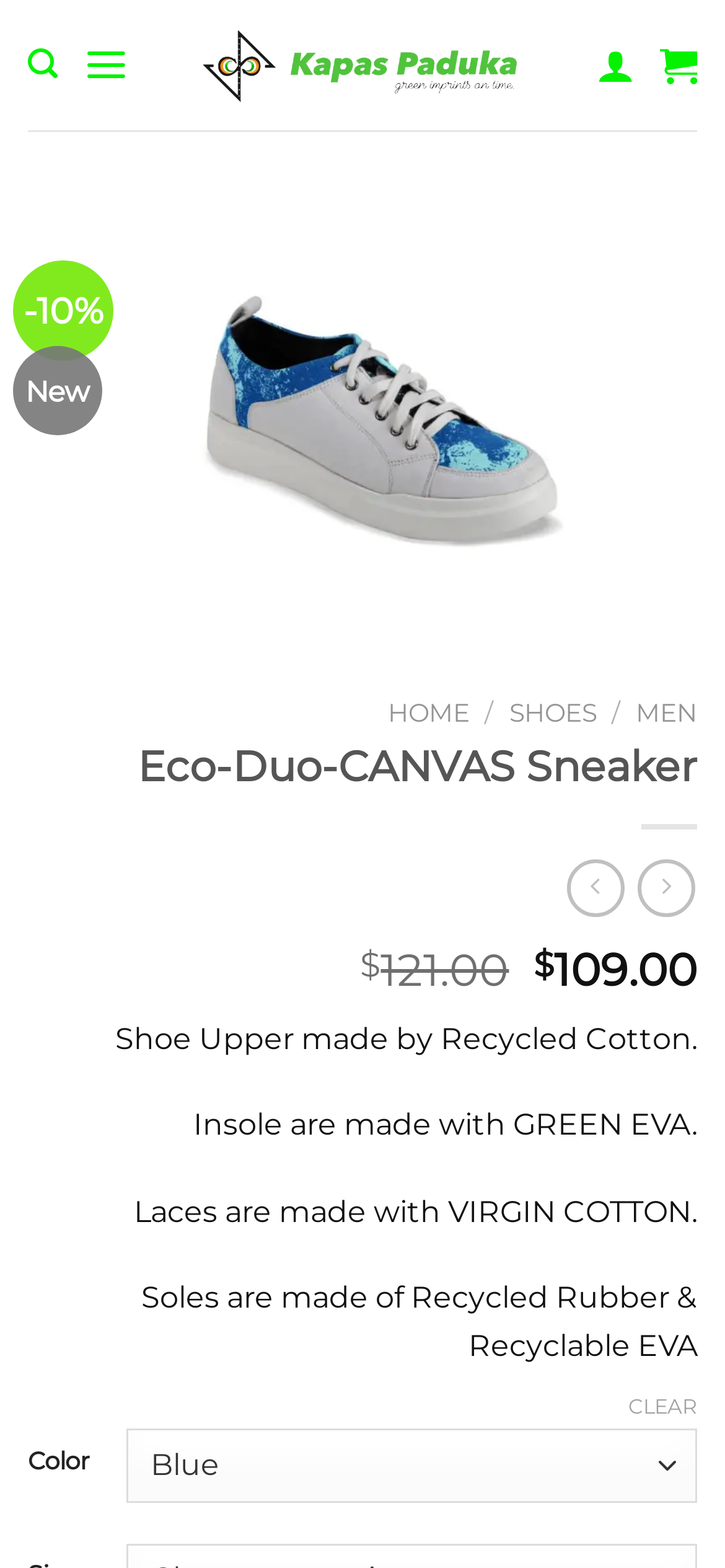Pinpoint the bounding box coordinates of the area that must be clicked to complete this instruction: "Search for something".

[0.038, 0.018, 0.079, 0.065]